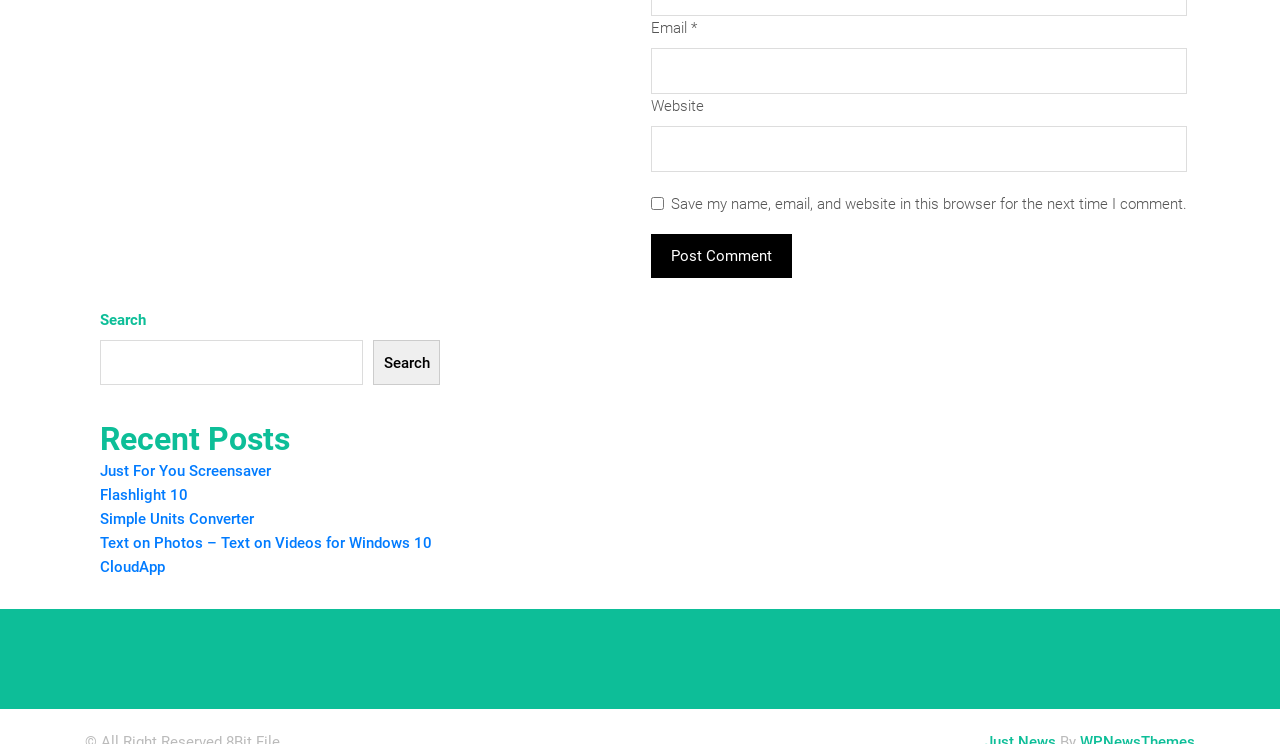What is the function of the button at the bottom of the page?
Please use the image to provide an in-depth answer to the question.

The button is located at the bottom of the page, below the email and website input fields, and its label is 'Post Comment'. This suggests that the function of the button is to submit the user's comment.